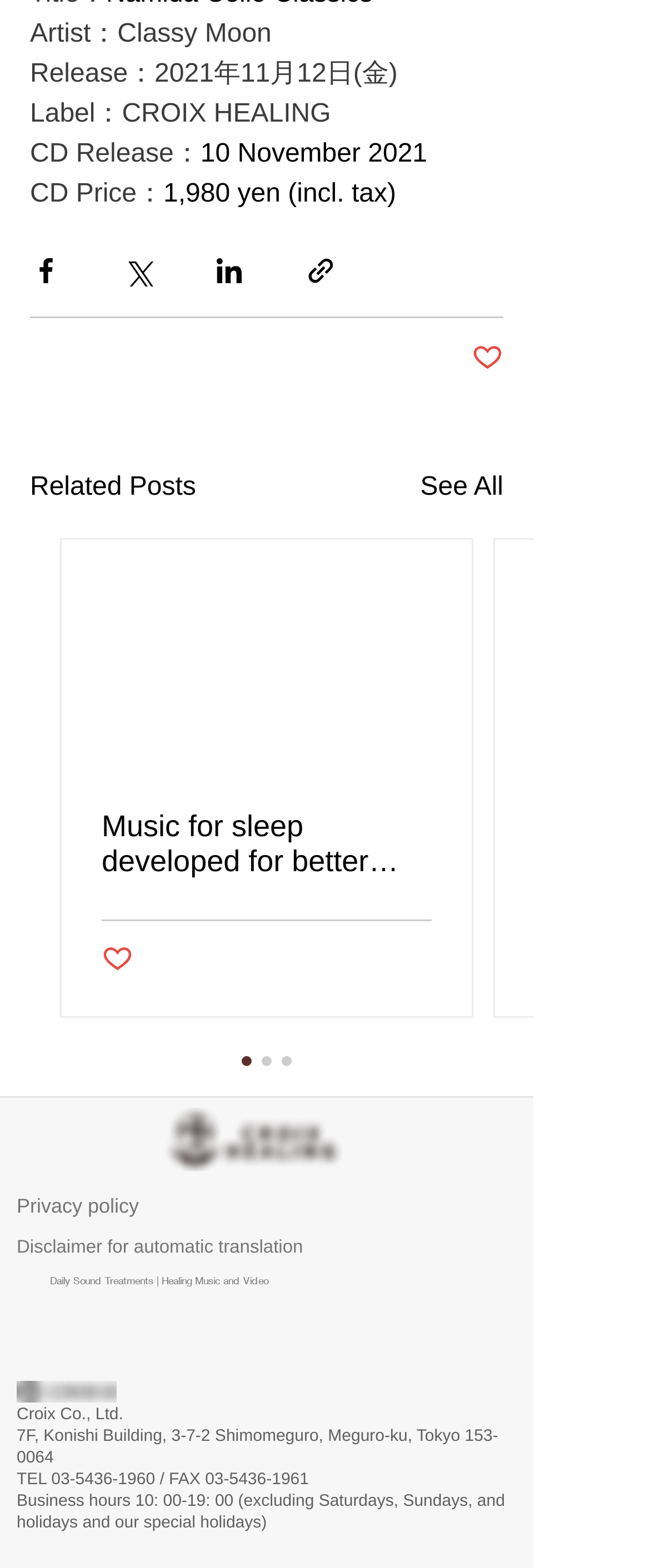Pinpoint the bounding box coordinates of the area that must be clicked to complete this instruction: "Go to our LinkedIn page".

None